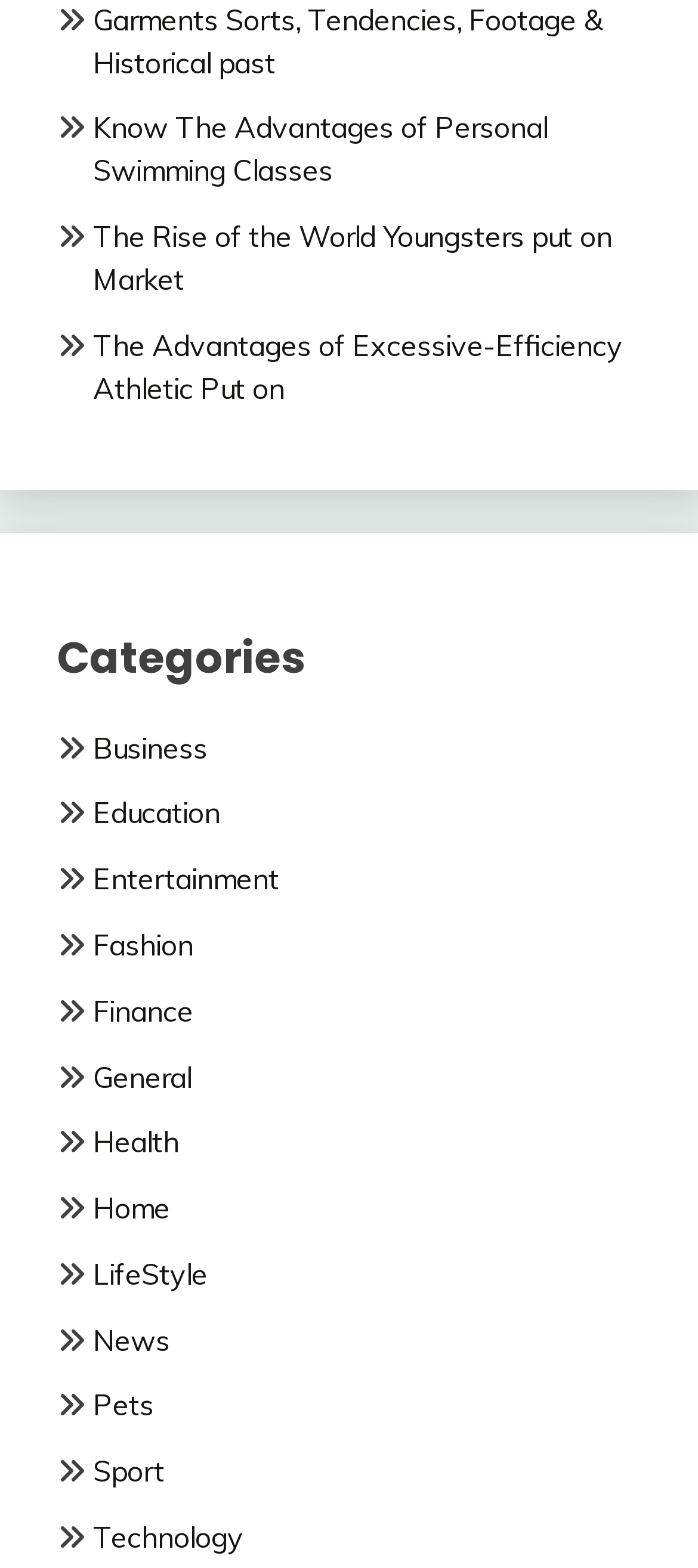Extract the bounding box coordinates for the HTML element that matches this description: "Fashion". The coordinates should be four float numbers between 0 and 1, i.e., [left, top, right, bottom].

[0.133, 0.591, 0.277, 0.614]